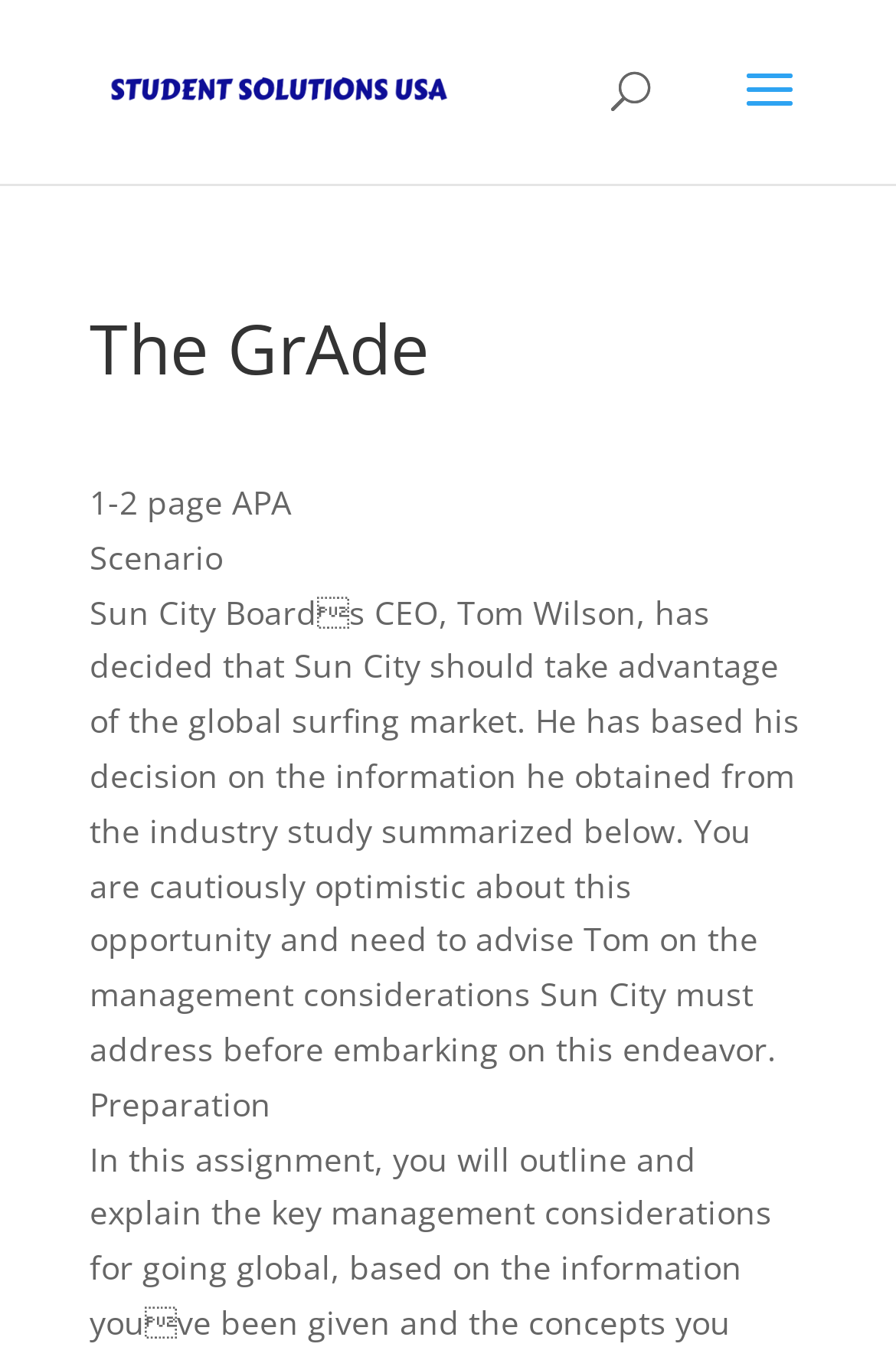Give a one-word or short phrase answer to this question: 
What is the company mentioned in the logo?

STUDENT SOLUTION USA